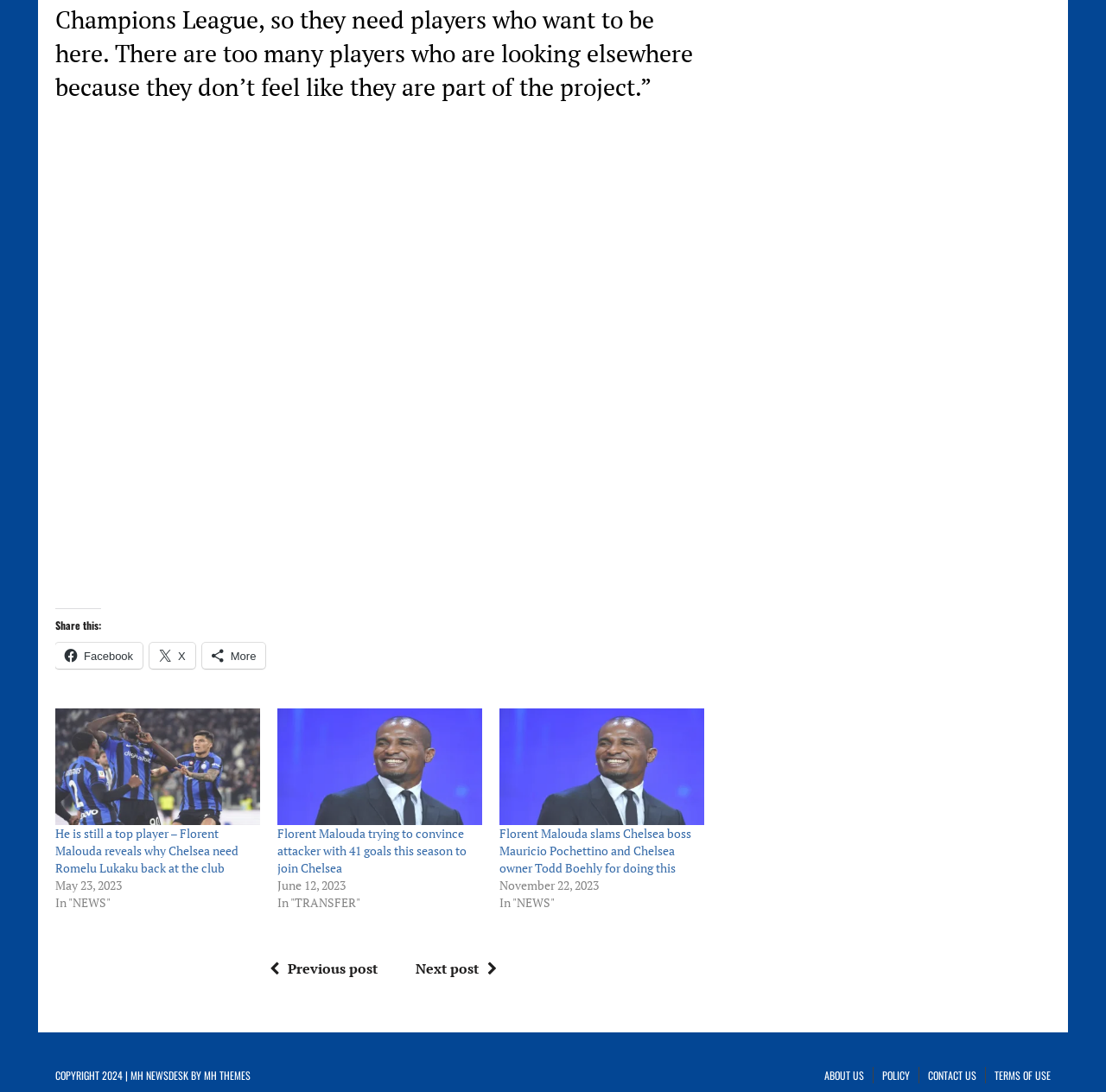Specify the bounding box coordinates of the area to click in order to follow the given instruction: "Visit the ABOUT US page."

[0.745, 0.977, 0.781, 0.992]